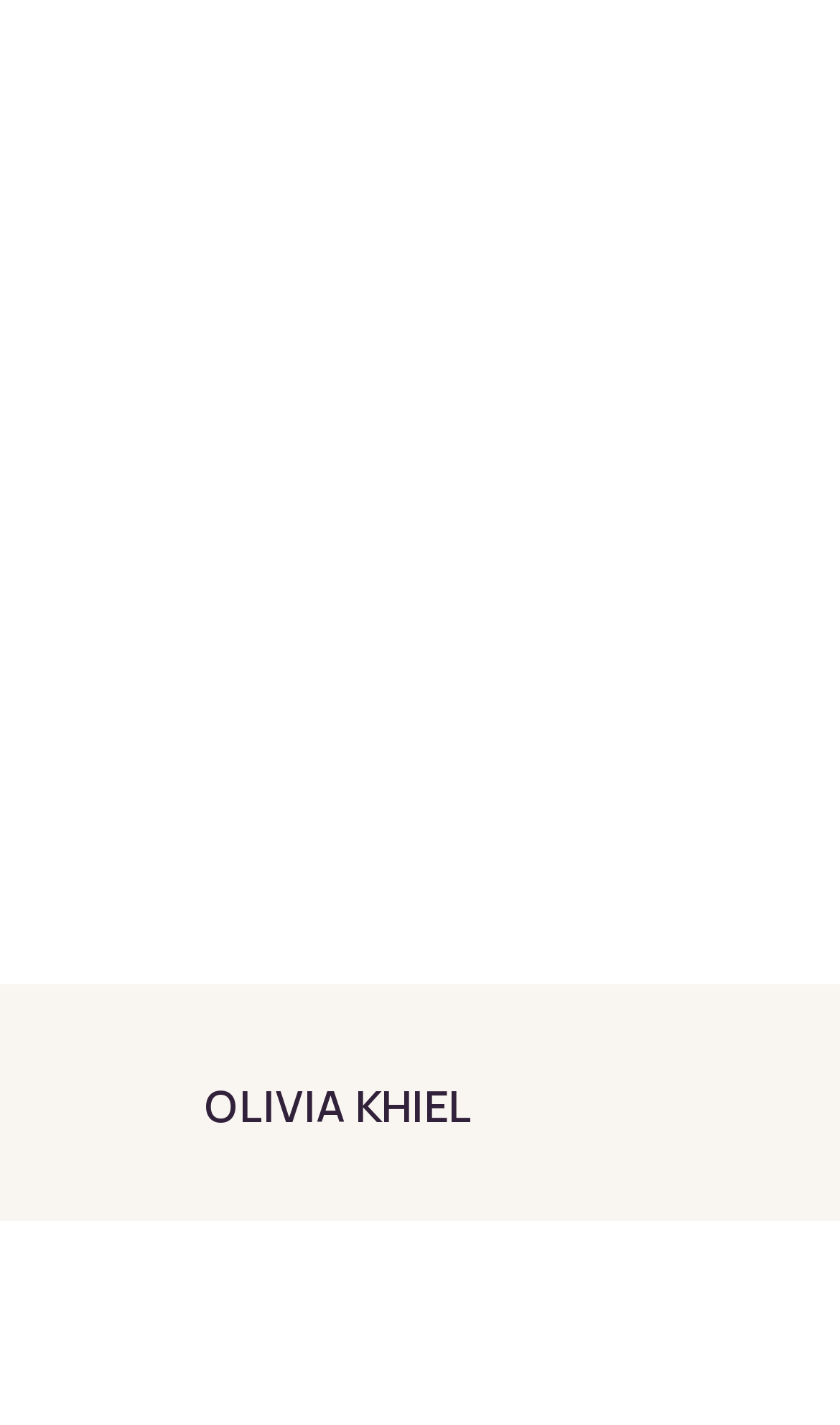Ascertain the bounding box coordinates for the UI element detailed here: "Lessons Learned". The coordinates should be provided as [left, top, right, bottom] with each value being a float between 0 and 1.

None